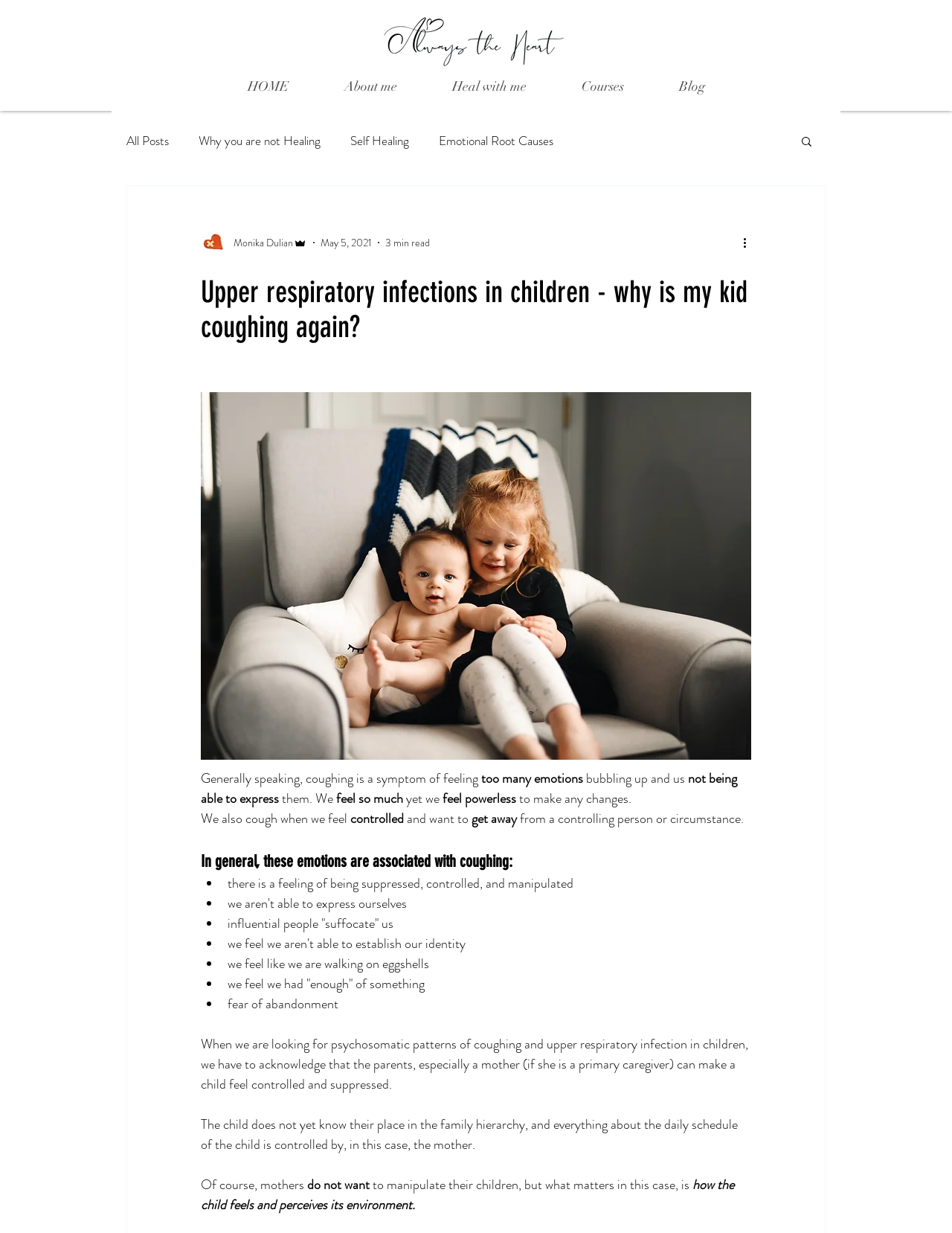Please determine the bounding box coordinates of the area that needs to be clicked to complete this task: 'Click the 'HOME' link'. The coordinates must be four float numbers between 0 and 1, formatted as [left, top, right, bottom].

[0.23, 0.055, 0.332, 0.085]